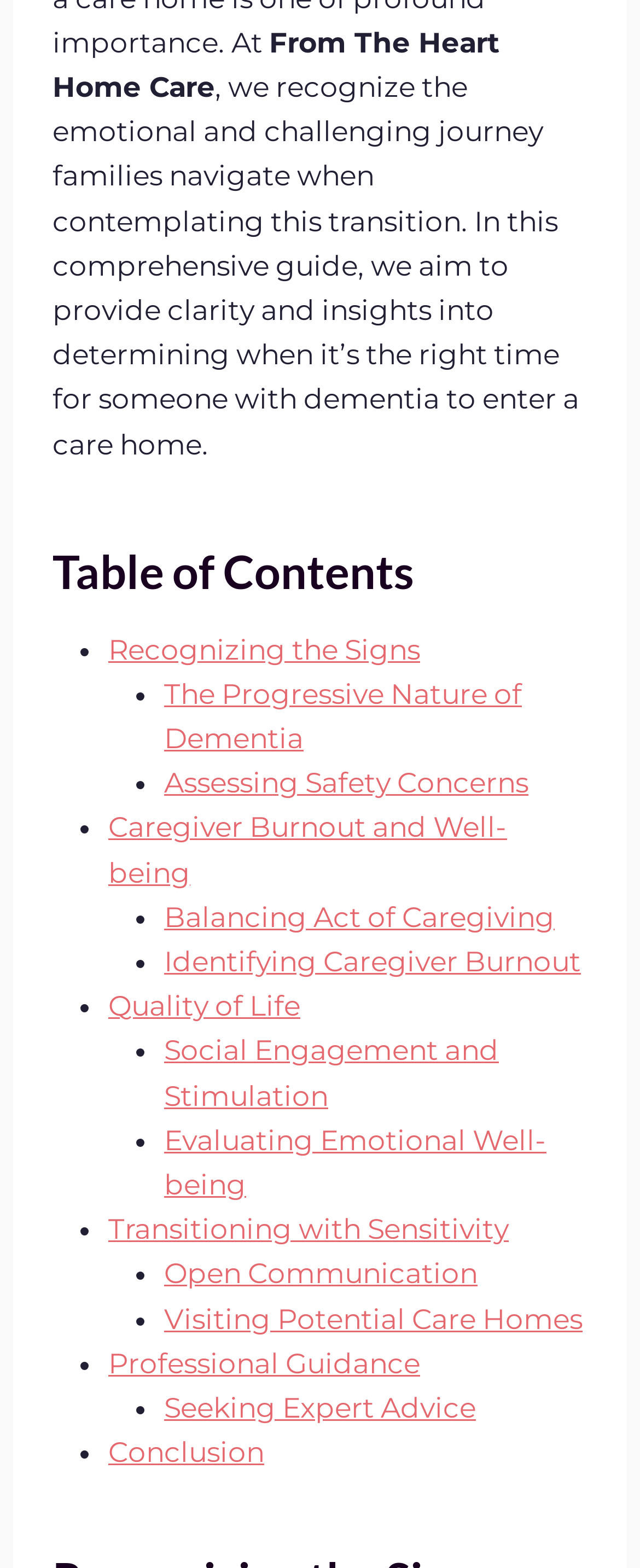What is the title of the webpage?
Analyze the screenshot and provide a detailed answer to the question.

The title of the webpage is 'From The Heart Home Care' which is indicated by the StaticText element with the text 'From The Heart Home Care' at the top of the webpage.